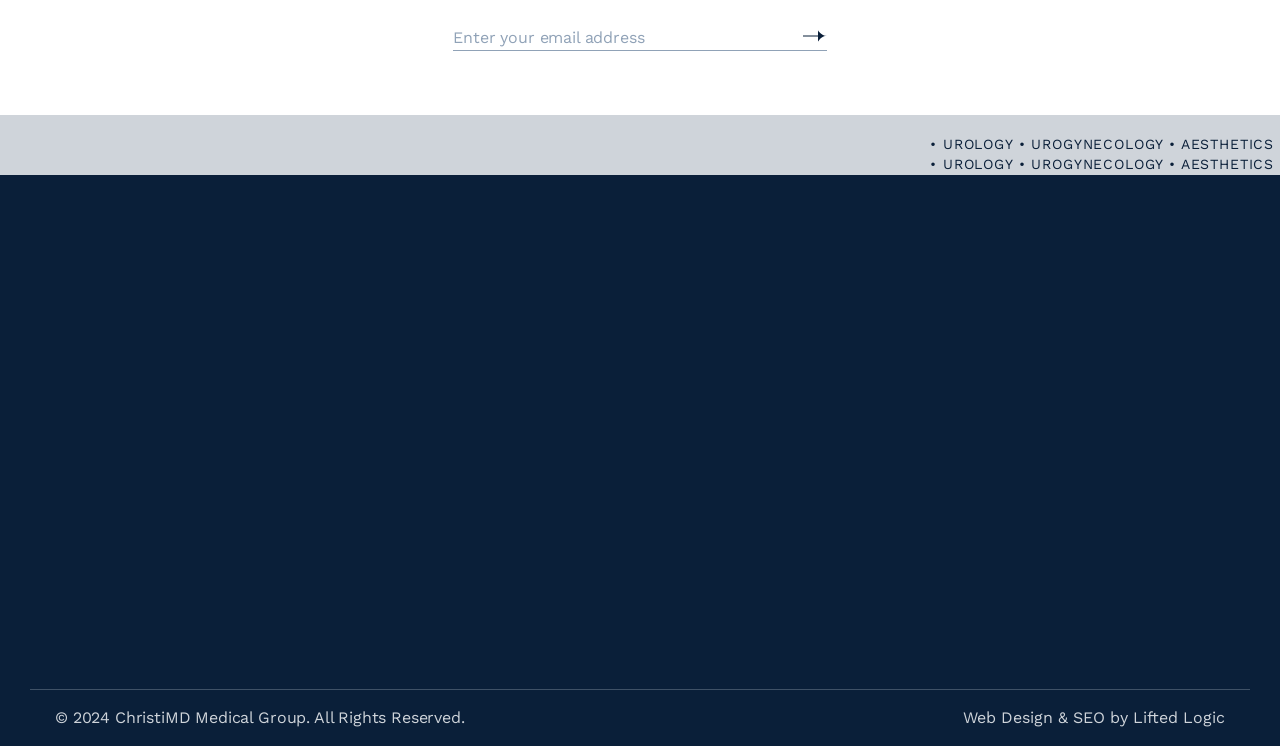Identify the bounding box coordinates for the element you need to click to achieve the following task: "Follow on Instagram". Provide the bounding box coordinates as four float numbers between 0 and 1, in the form [left, top, right, bottom].

[0.758, 0.385, 0.957, 0.418]